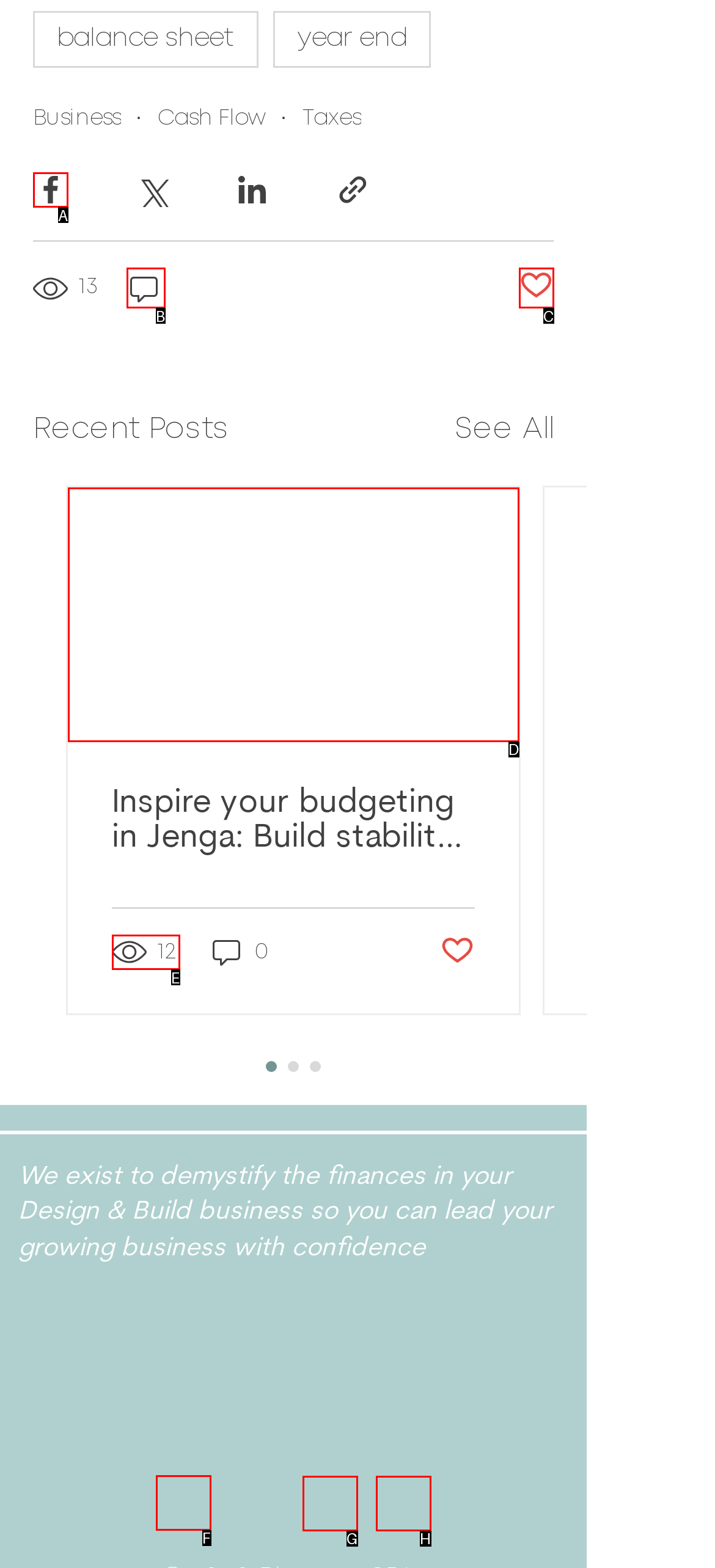Specify the letter of the UI element that should be clicked to achieve the following: Visit LinkedIn page
Provide the corresponding letter from the choices given.

F